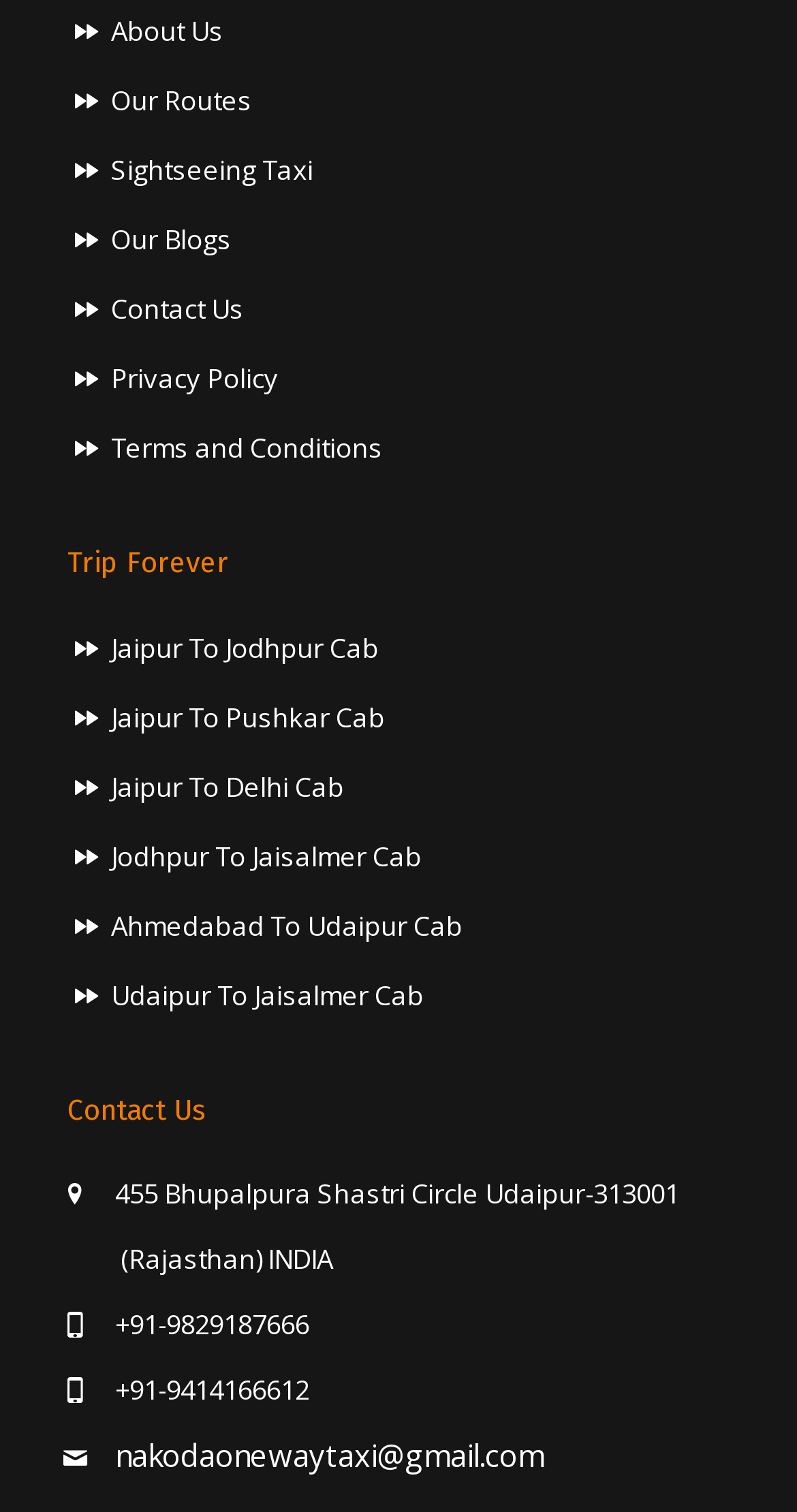What is the company's address?
Answer briefly with a single word or phrase based on the image.

455 Bhupalpura Shastri Circle Udaipur-313001 (Rajasthan) INDIA